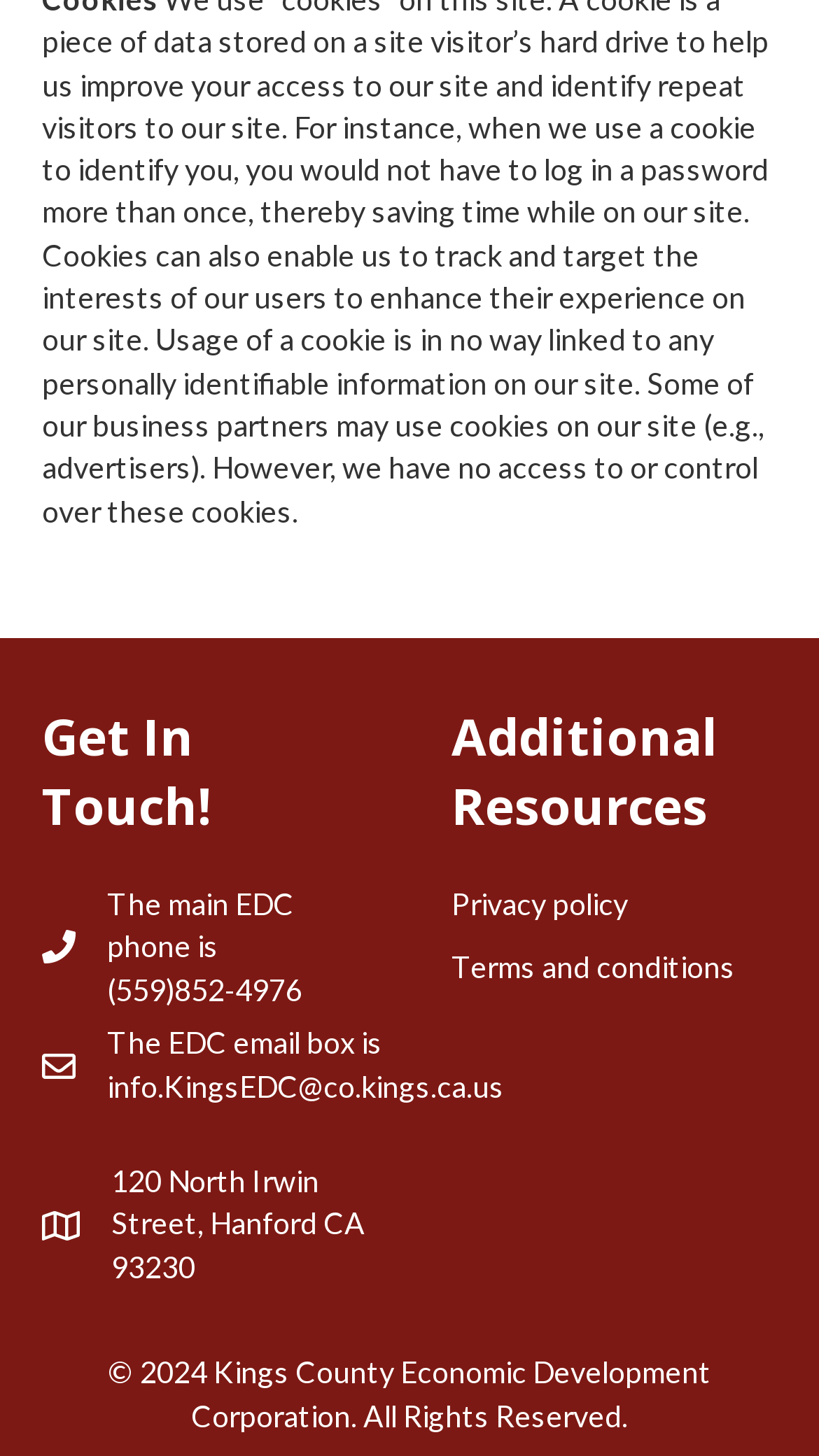Based on the element description: "Terms and conditions", identify the UI element and provide its bounding box coordinates. Use four float numbers between 0 and 1, [left, top, right, bottom].

[0.551, 0.652, 0.897, 0.677]